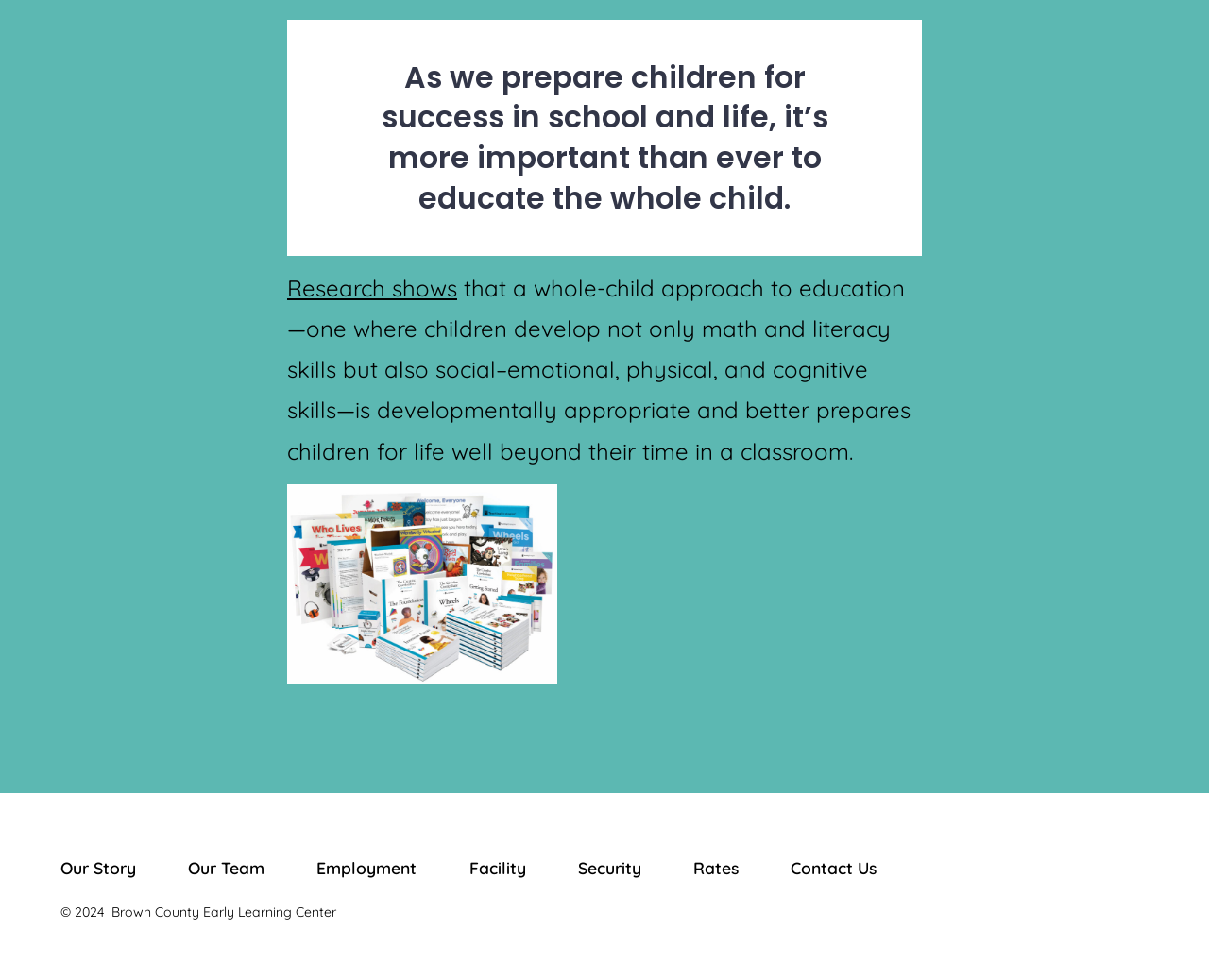Answer succinctly with a single word or phrase:
How many links are in the footer menu?

8